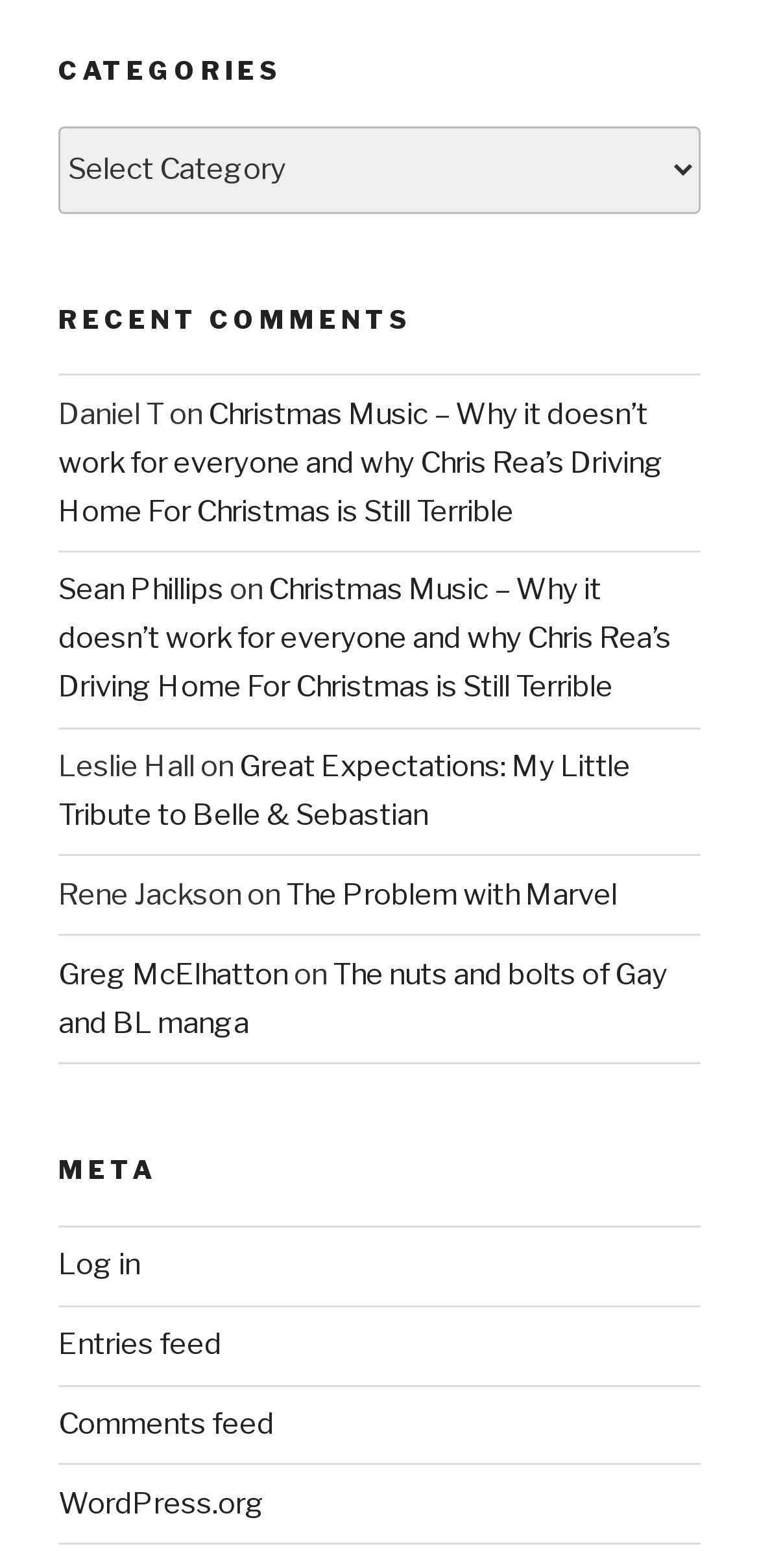Given the description of the UI element: "Sean Phillips", predict the bounding box coordinates in the form of [left, top, right, bottom], with each value being a float between 0 and 1.

[0.077, 0.365, 0.295, 0.388]